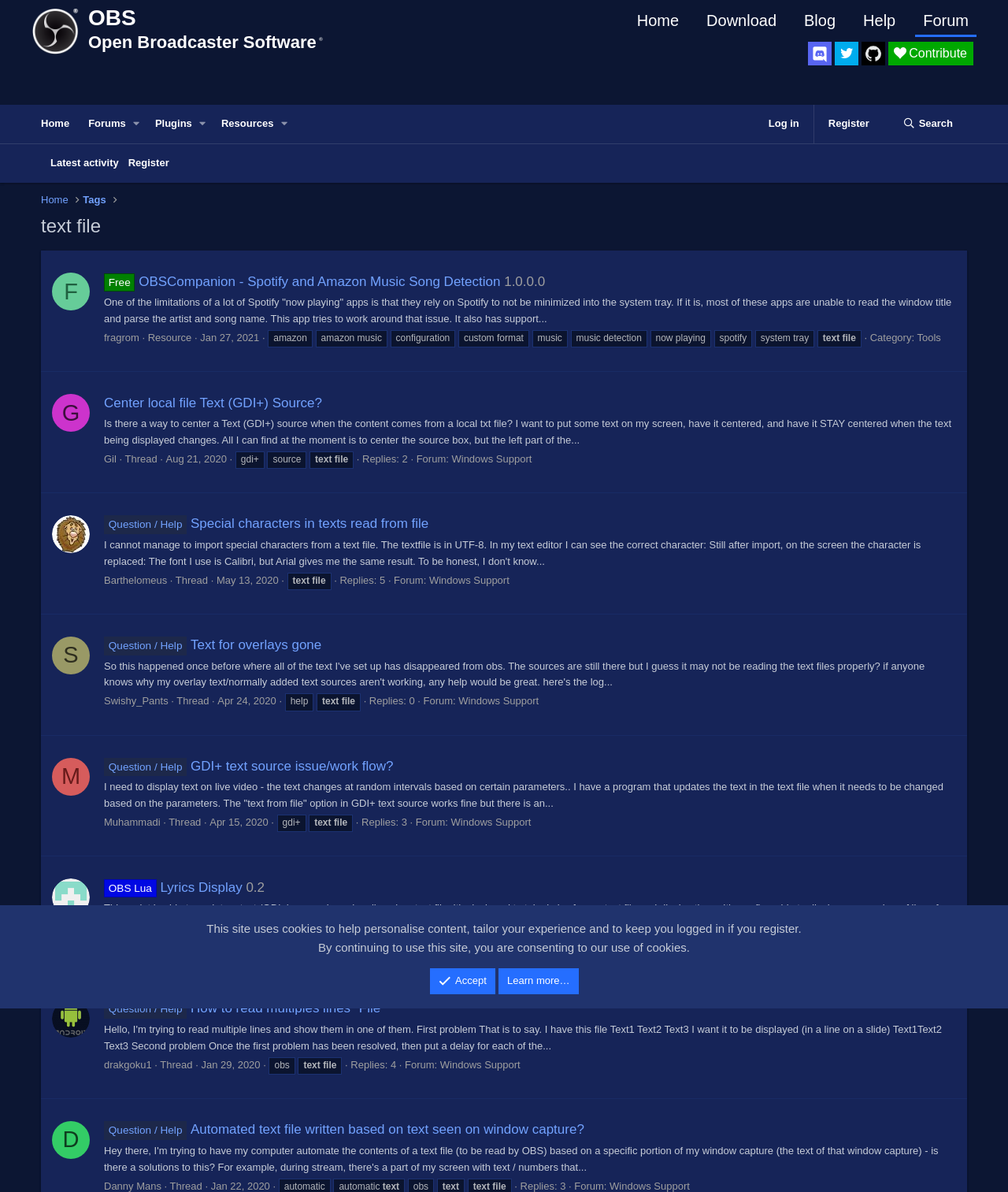Provide a short answer to the following question with just one word or phrase: What is the purpose of the 'Toggle expanded' button?

To expand or collapse a menu